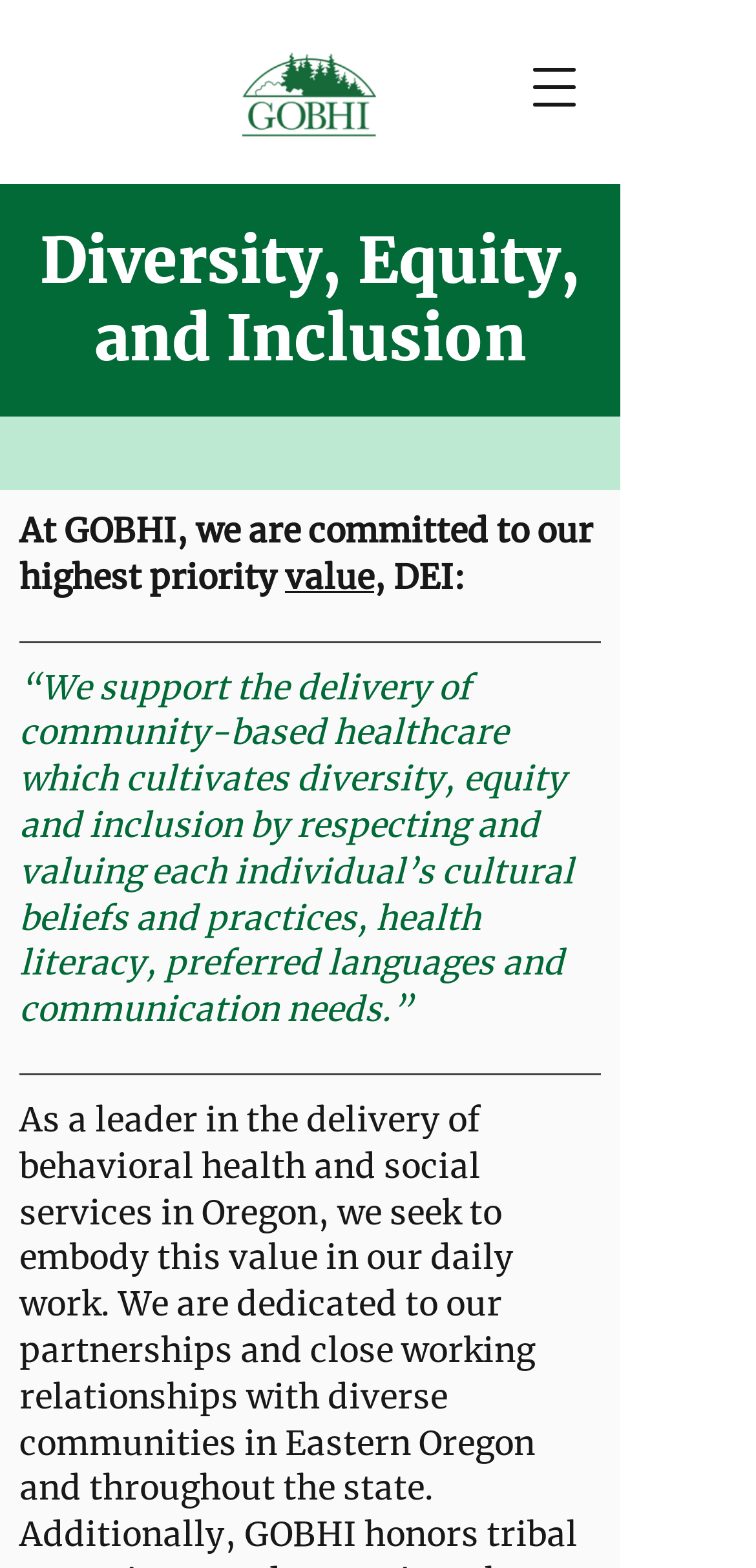What is the priority of GOBHI?
Using the information presented in the image, please offer a detailed response to the question.

The static text 'At GOBHI, we are committed to our highest priority' suggests that GOBHI has a highest priority, which is related to diversity, equity, and inclusion.